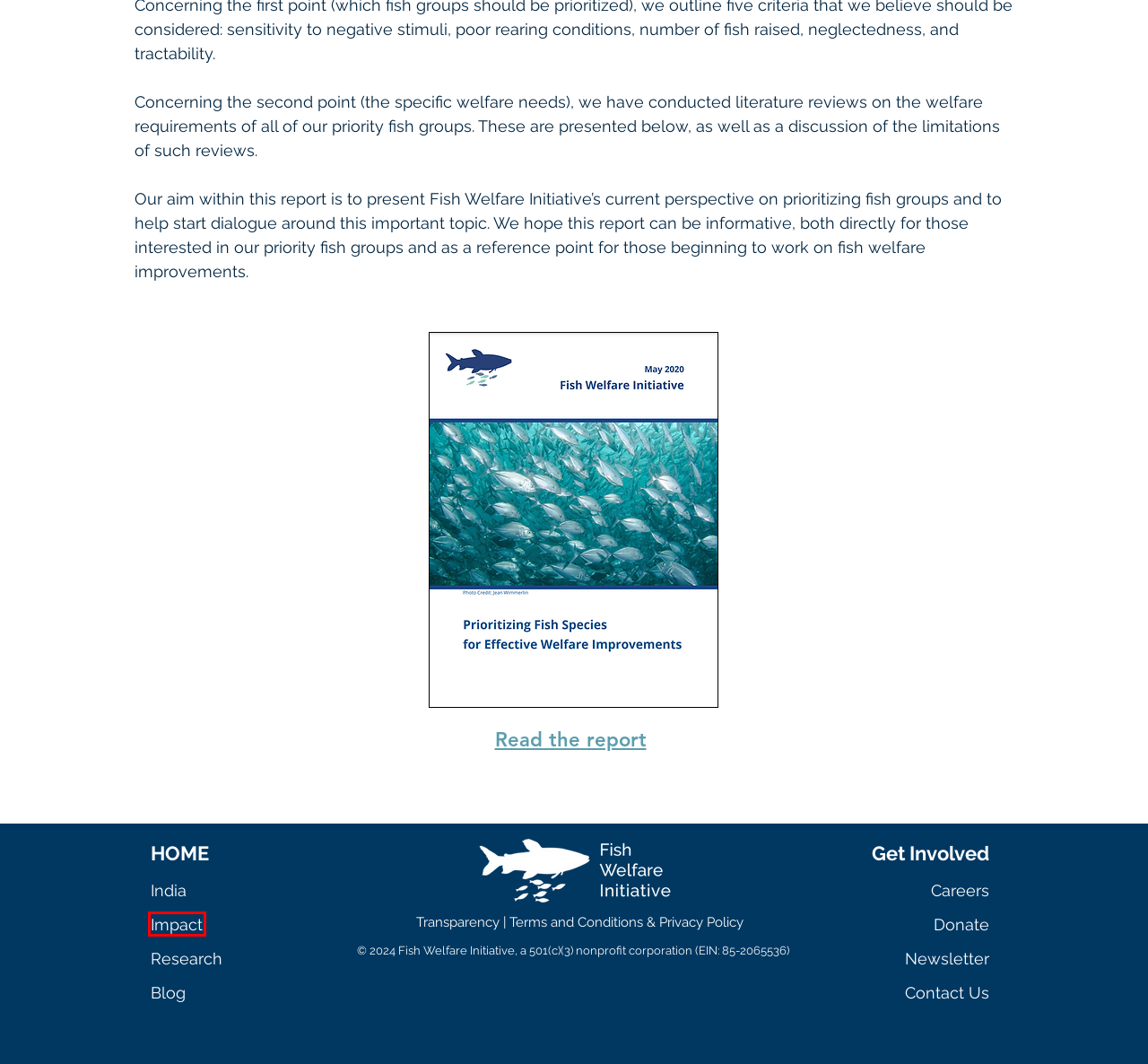Review the webpage screenshot and focus on the UI element within the red bounding box. Select the best-matching webpage description for the new webpage that follows after clicking the highlighted element. Here are the candidates:
A. FWI India | Helping Farmed Fishes in India
B. Our Global Impact | Fish Welfare Initiative
C. Transparency | Fish Welfare Initiative
D. The FWI Newsletter
E. Blog | Fish Welfare Initiative
F. Donate | Fish Welfare Initiative
G. Contact | Fish Welfare Initiative
H. Terms and Conditions & Privacy Policy | Fish Welfare Initiative

B